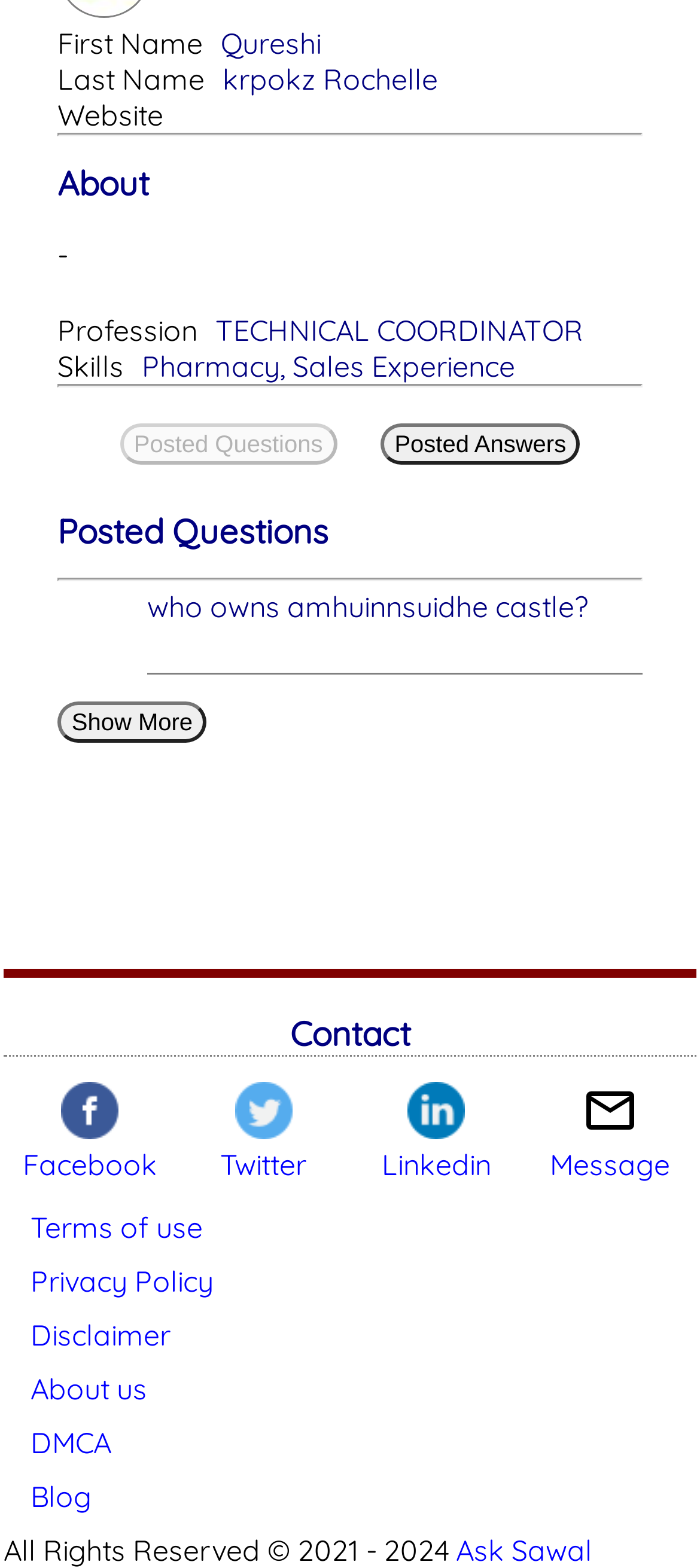Using the given element description, provide the bounding box coordinates (top-left x, top-left y, bottom-right x, bottom-right y) for the corresponding UI element in the screenshot: Disclaimer

[0.043, 0.84, 0.243, 0.863]